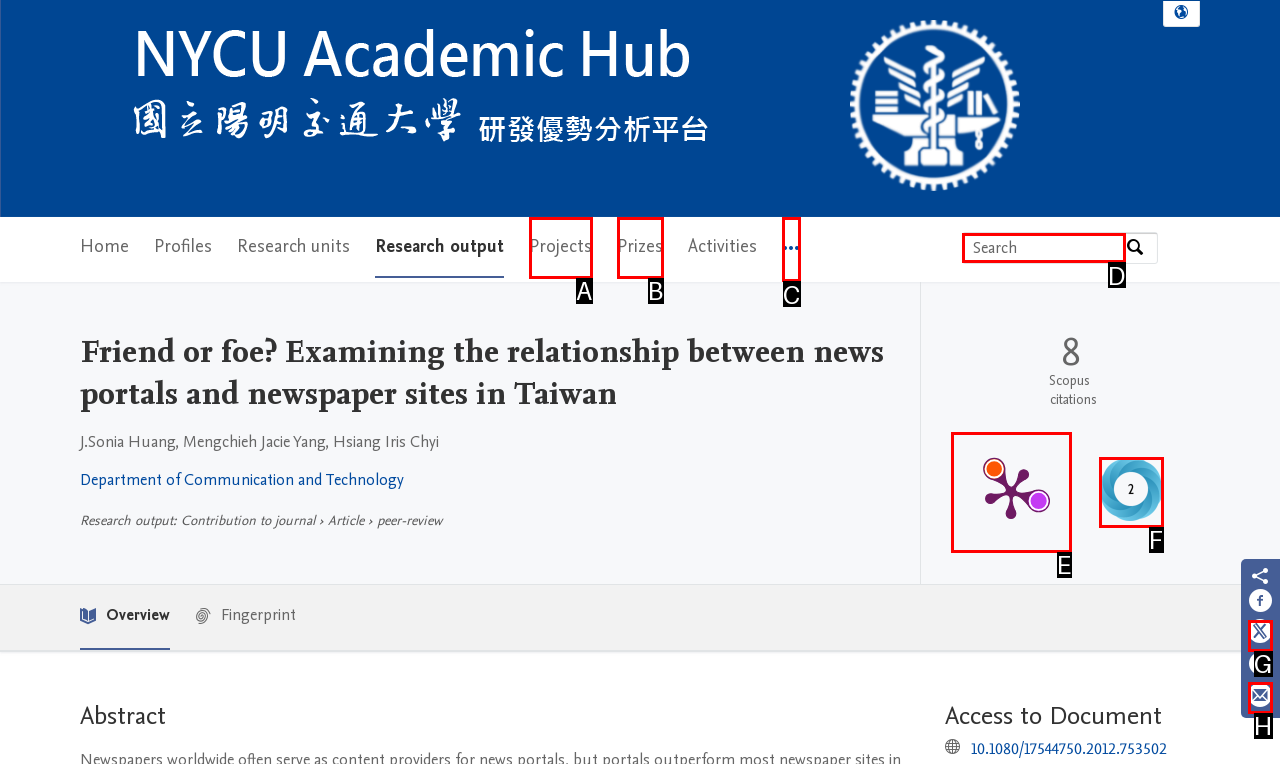Determine the correct UI element to click for this instruction: Search by expertise, name or affiliation. Respond with the letter of the chosen element.

D